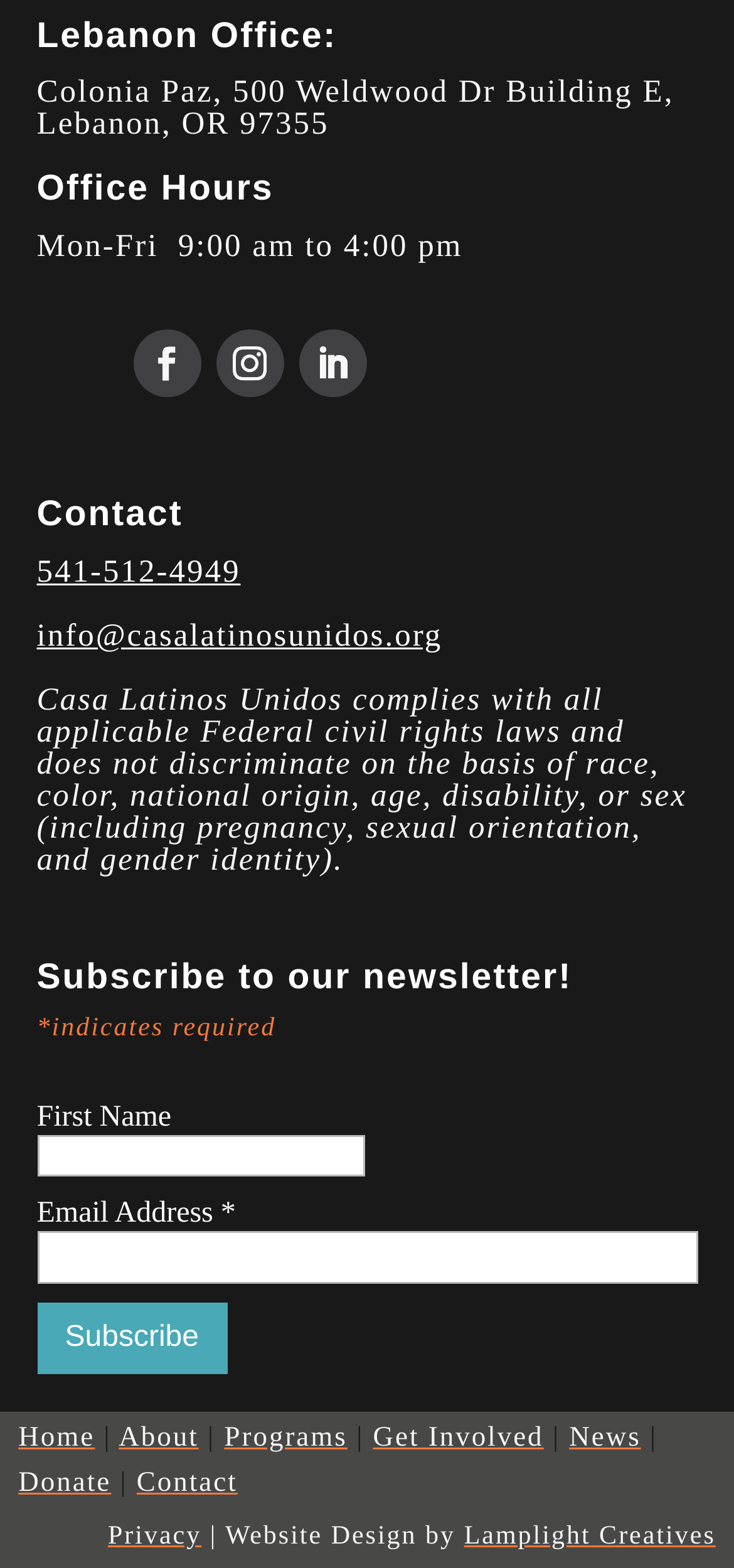Could you provide the bounding box coordinates for the portion of the screen to click to complete this instruction: "Click the Subscribe button"?

[0.05, 0.831, 0.309, 0.877]